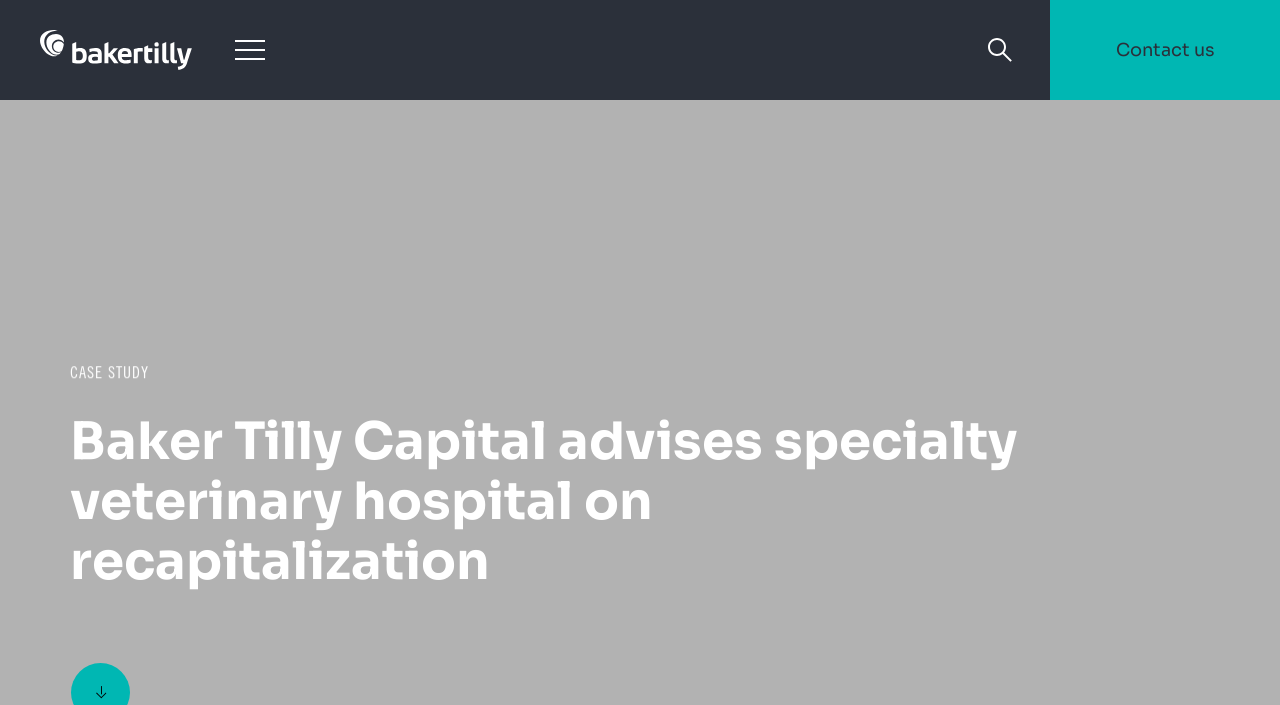Answer the question briefly using a single word or phrase: 
What type of business is being advised?

Specialty veterinary hospital